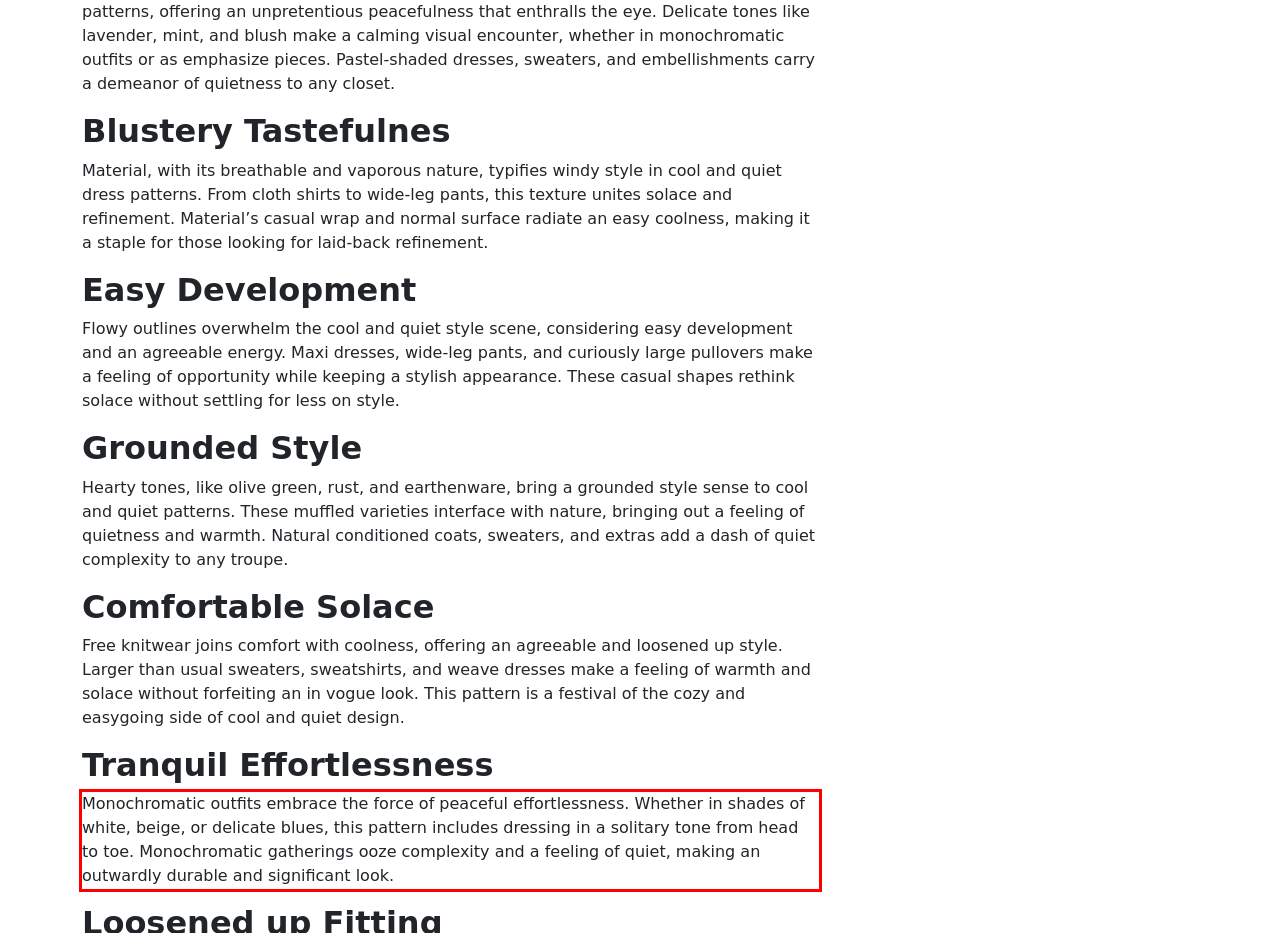Please examine the screenshot of the webpage and read the text present within the red rectangle bounding box.

Monochromatic outfits embrace the force of peaceful effortlessness. Whether in shades of white, beige, or delicate blues, this pattern includes dressing in a solitary tone from head to toe. Monochromatic gatherings ooze complexity and a feeling of quiet, making an outwardly durable and significant look.